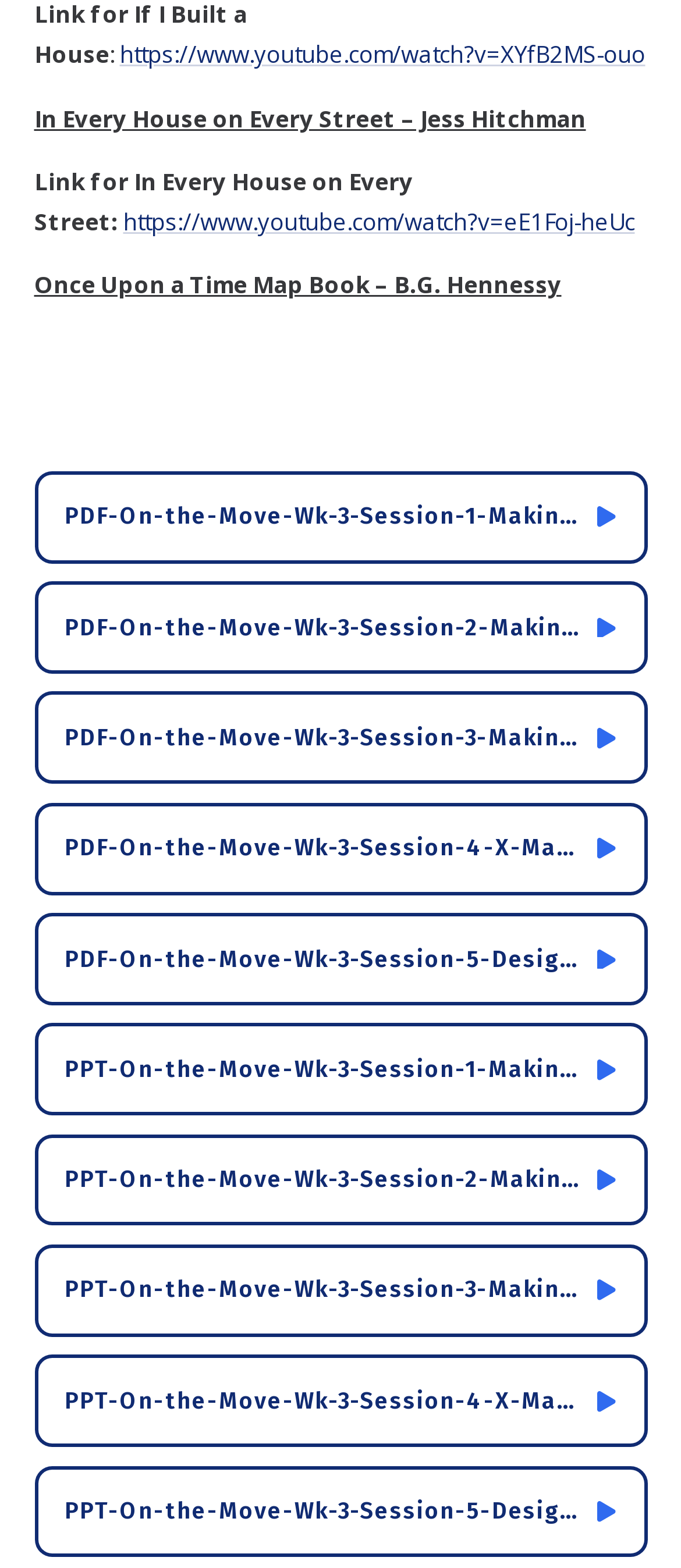What is the title of the last session mentioned?
Using the information presented in the image, please offer a detailed response to the question.

I looked at the text elements on the page and found the last session mentioned, which is 'Designing Mazes'.